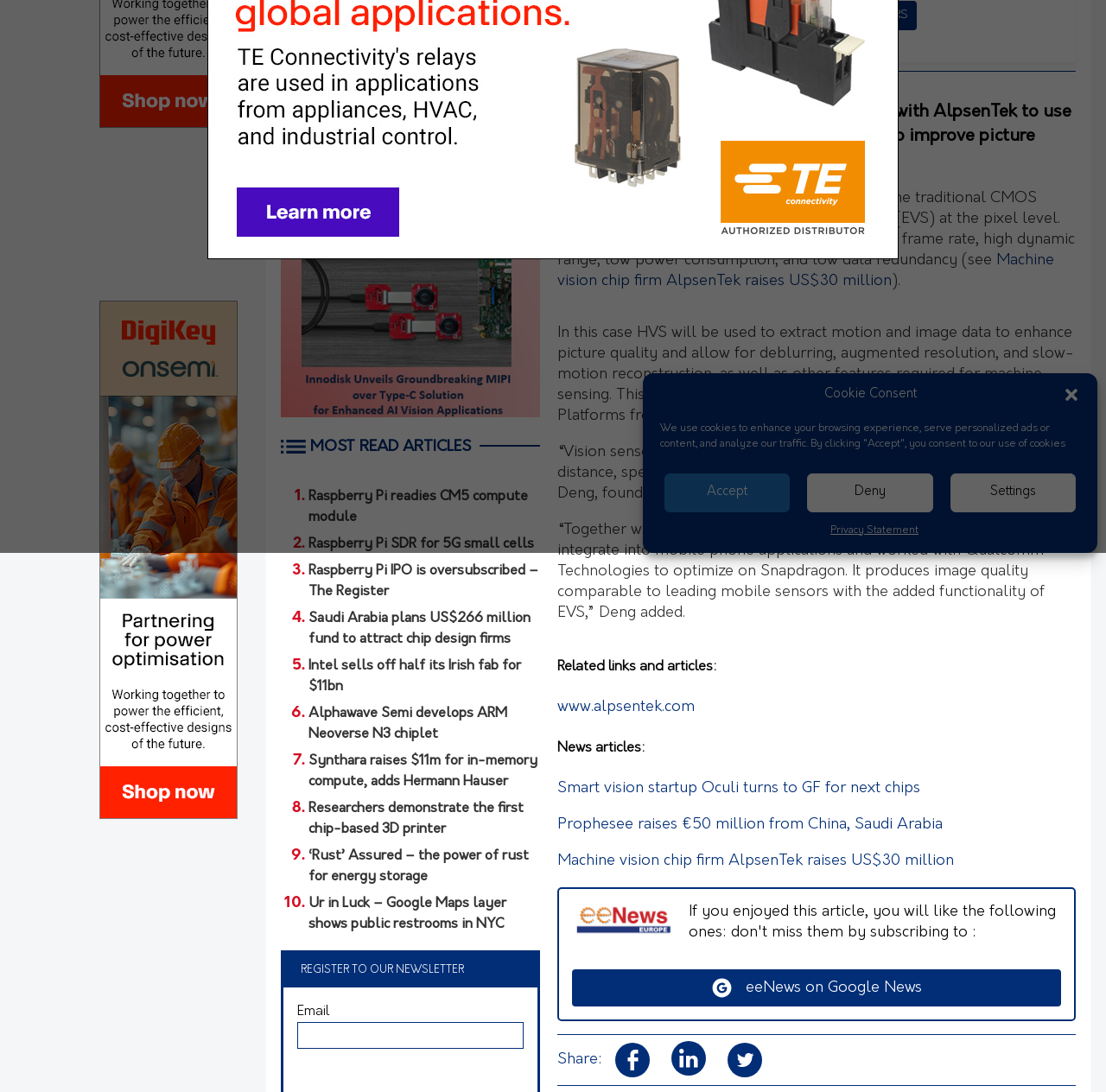Locate the UI element described by eeNews on Google News in the provided webpage screenshot. Return the bounding box coordinates in the format (top-left x, top-left y, bottom-right x, bottom-right y), ensuring all values are between 0 and 1.

[0.517, 0.757, 0.959, 0.791]